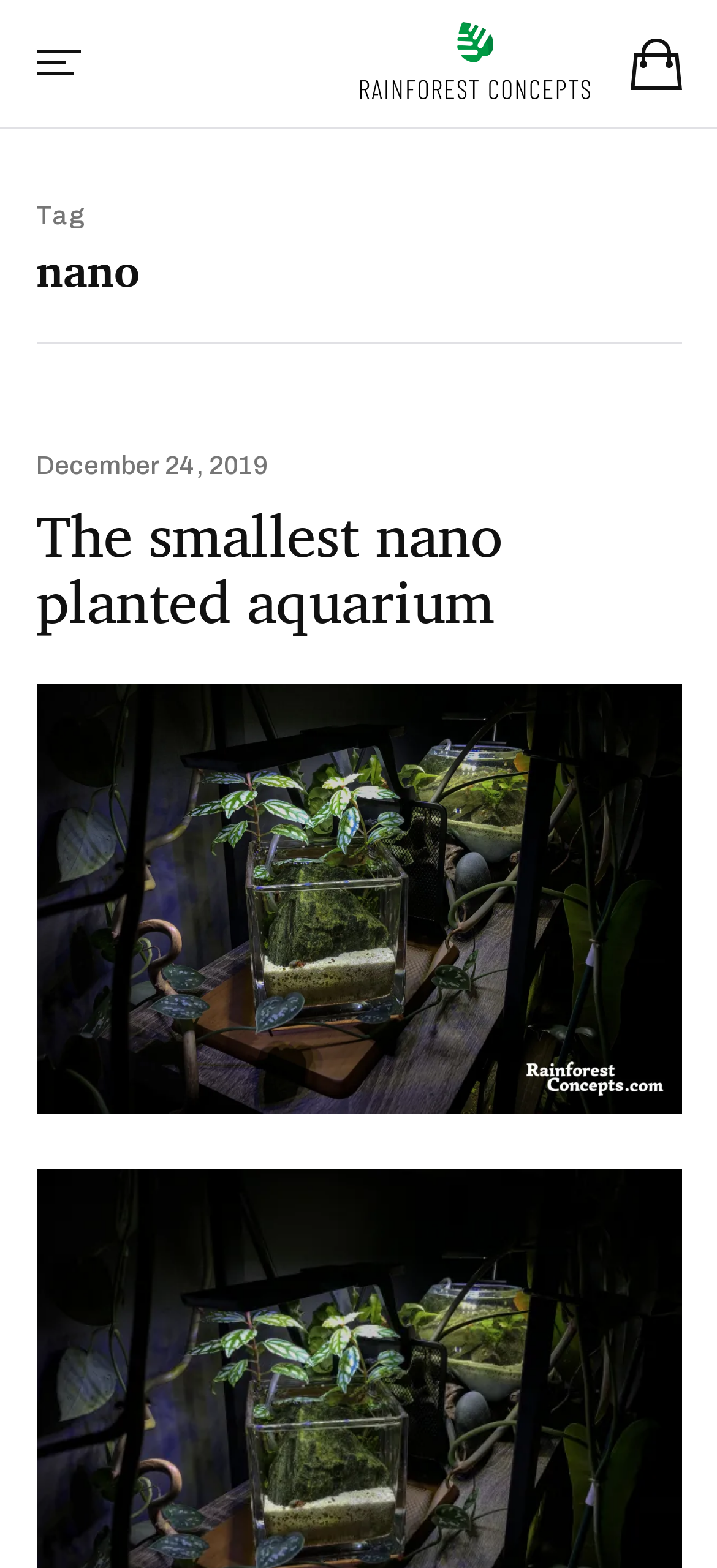Give a detailed explanation of the elements present on the webpage.

The webpage is about nano archives, specifically showcasing a tiny nano planted aquarium. At the top, there is a link to "Rainforest Concepts" that spans most of the width of the page. Below this link, there is a header section that contains three elements. On the left, there are two headings, "Tag" and "nano", stacked on top of each other. To the right of these headings, there is another section that contains a link to a specific date, "December 24, 2019", and a heading that reads "The smallest nano planted aquarium". Below this heading, there is another link with the same text, "The smallest nano planted aquarium". 

Further down, there is an image that takes up most of the width of the page, depicting a tiny nano planted aquarium. The image is positioned below the header section and the links. Overall, the webpage appears to be a blog post or an archive page that showcases a specific nano planted aquarium, with relevant links and headings providing context.